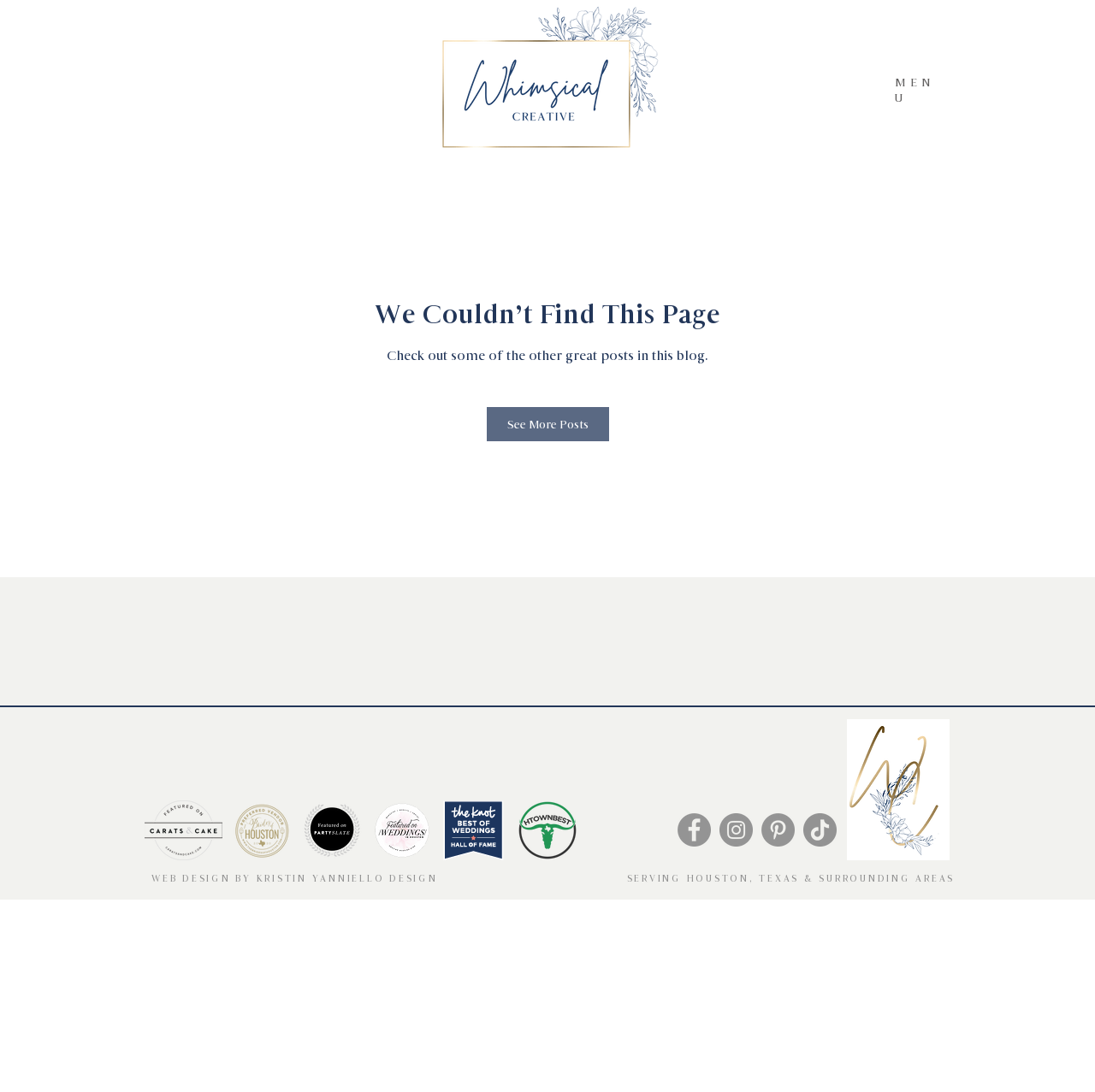Respond with a single word or short phrase to the following question: 
What is the purpose of the MENU button?

To open a dialog